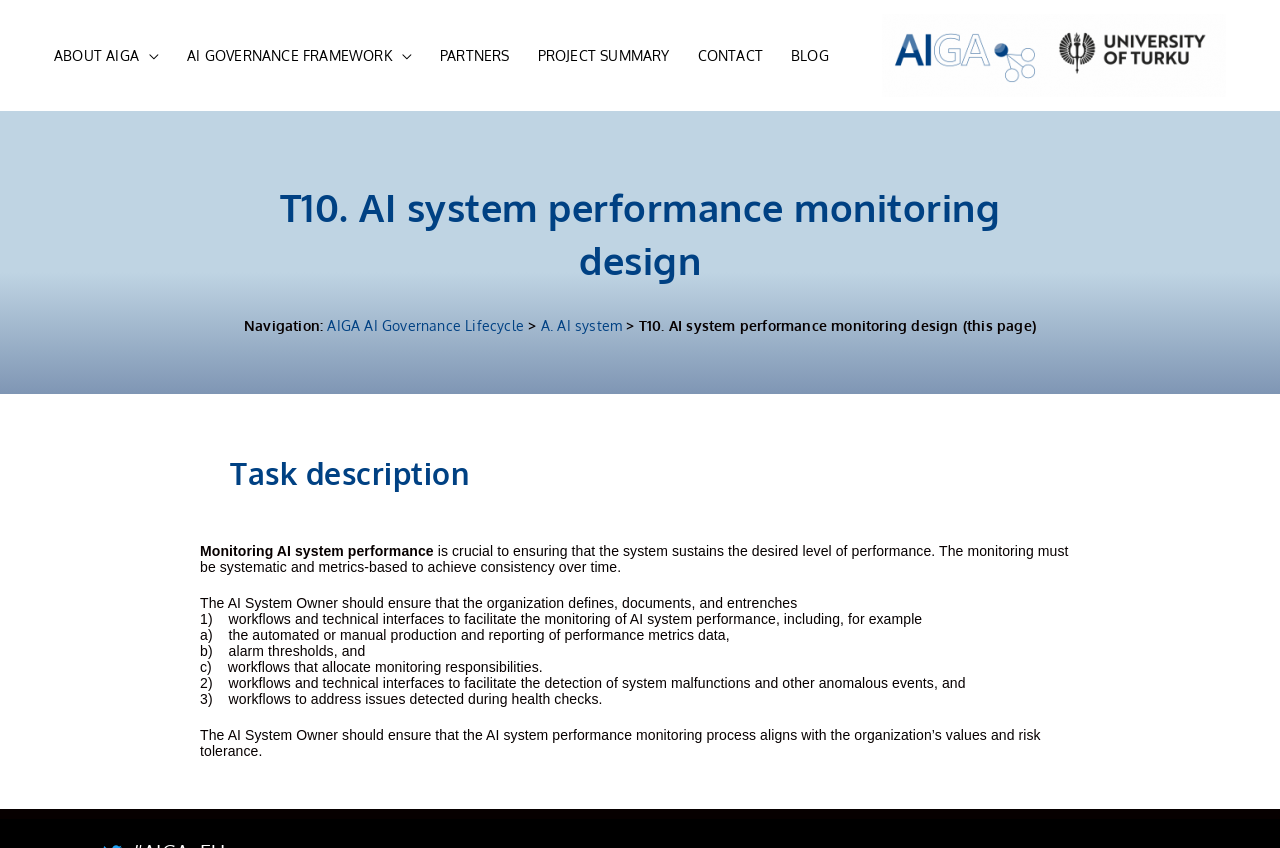What is the purpose of monitoring AI system performance?
Could you answer the question in a detailed manner, providing as much information as possible?

According to the webpage, monitoring AI system performance is crucial to ensuring that the system sustains the desired level of performance. This implies that the purpose of monitoring is to ensure the system operates at the desired level.